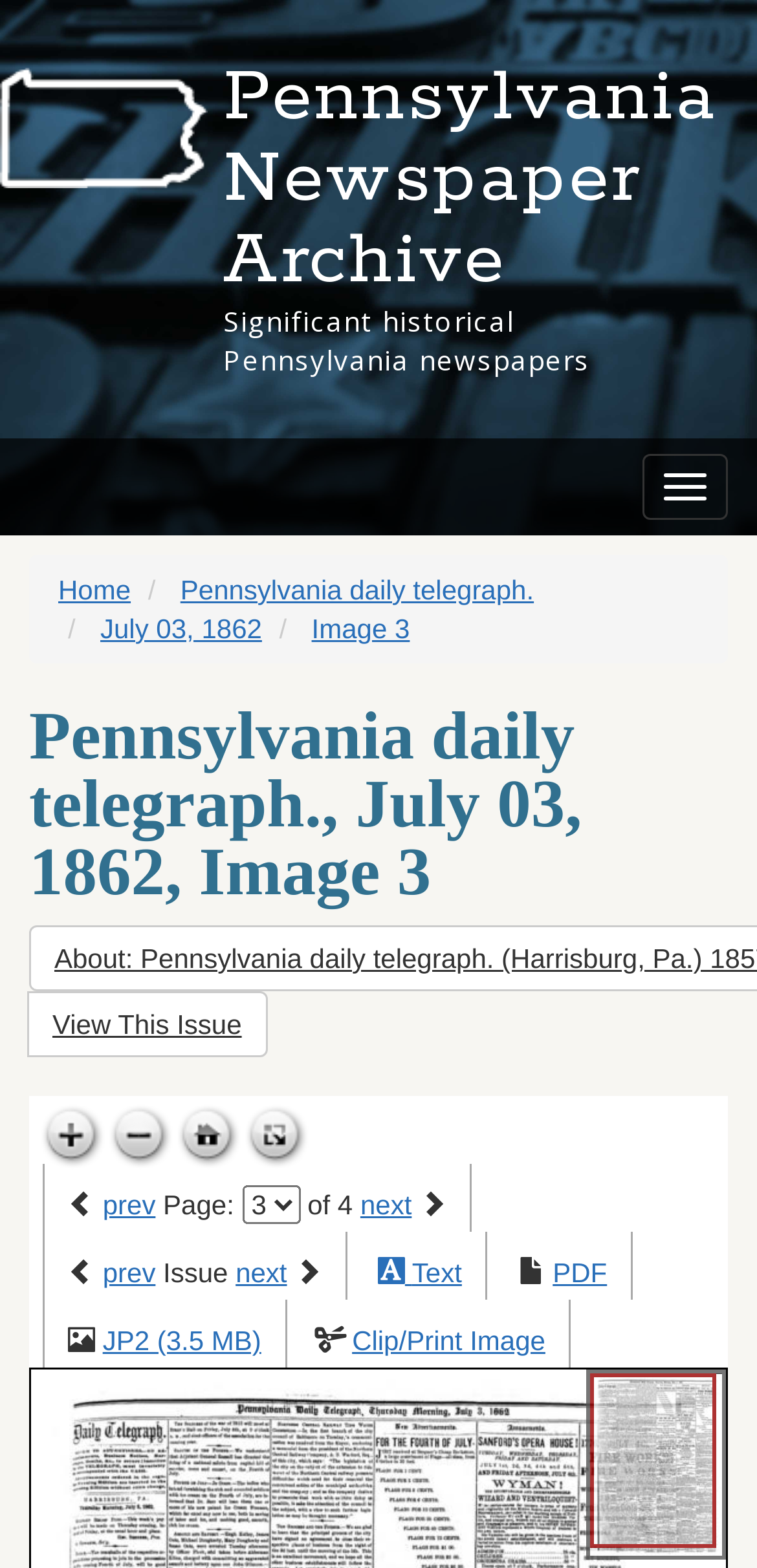Please identify the bounding box coordinates of where to click in order to follow the instruction: "Go to next page".

[0.476, 0.758, 0.544, 0.778]